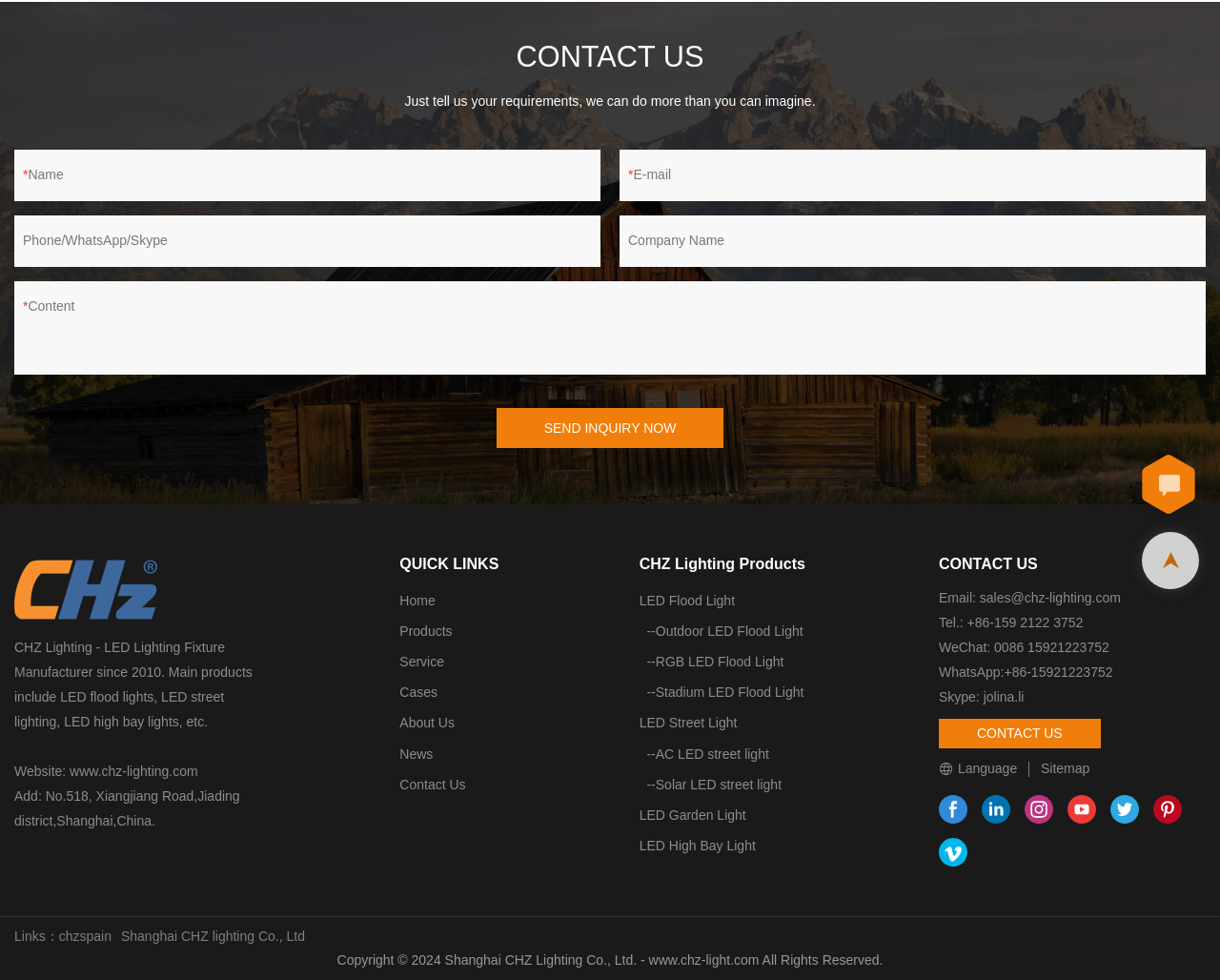Return the bounding box coordinates of the UI element that corresponds to this description: "LED Flood Light". The coordinates must be given as four float numbers in the range of 0 and 1, [left, top, right, bottom].

[0.524, 0.605, 0.602, 0.62]